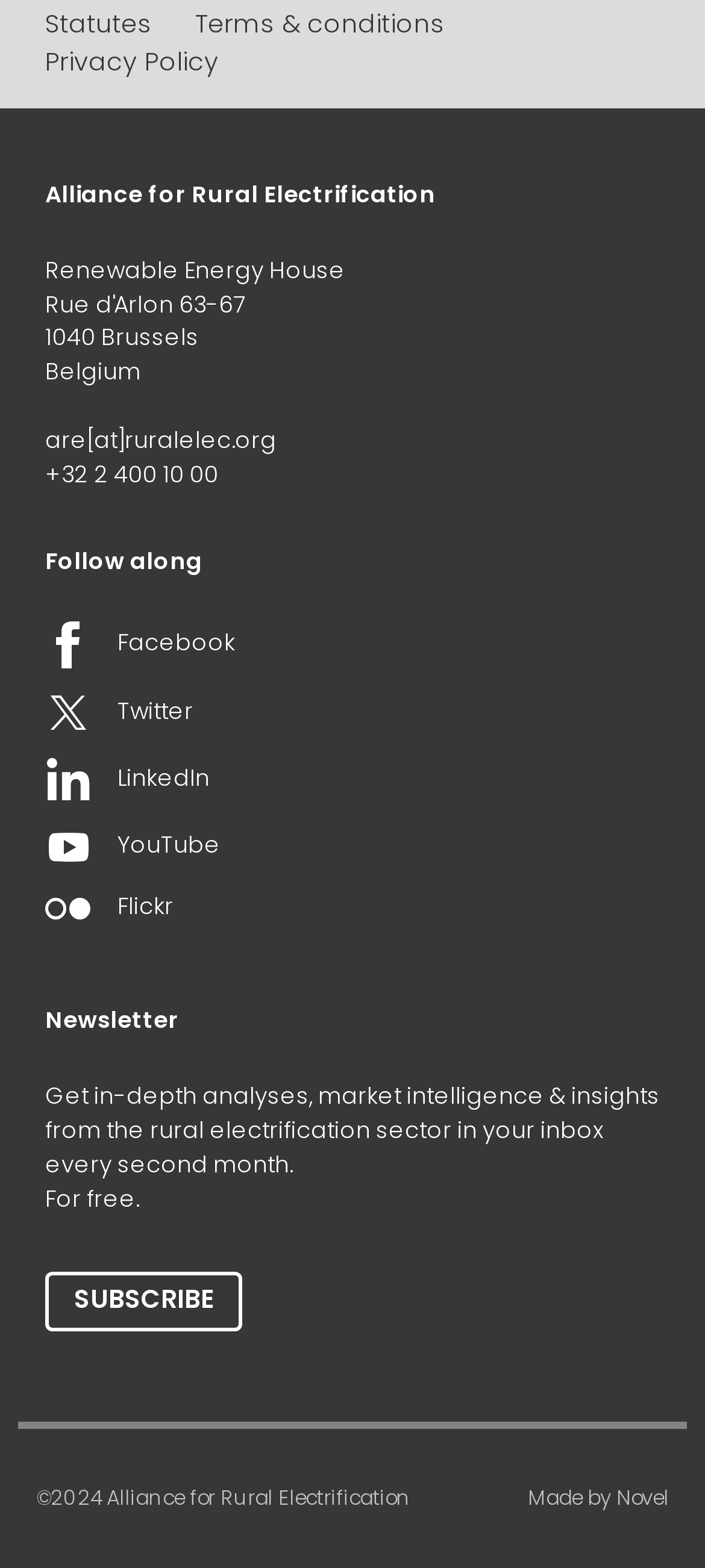Based on the description "Flickr", find the bounding box of the specified UI element.

[0.064, 0.568, 0.936, 0.59]